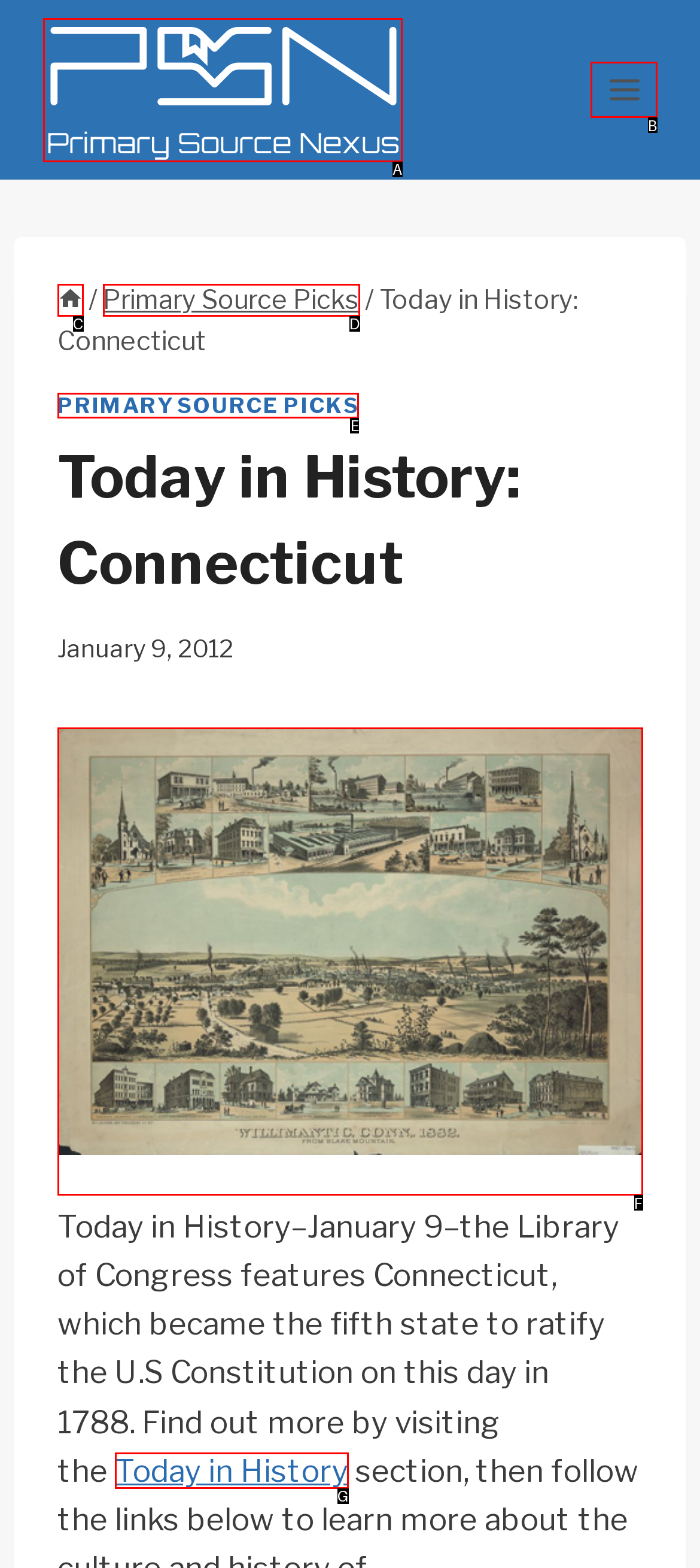Identify the HTML element that matches the description: Home. Provide the letter of the correct option from the choices.

C